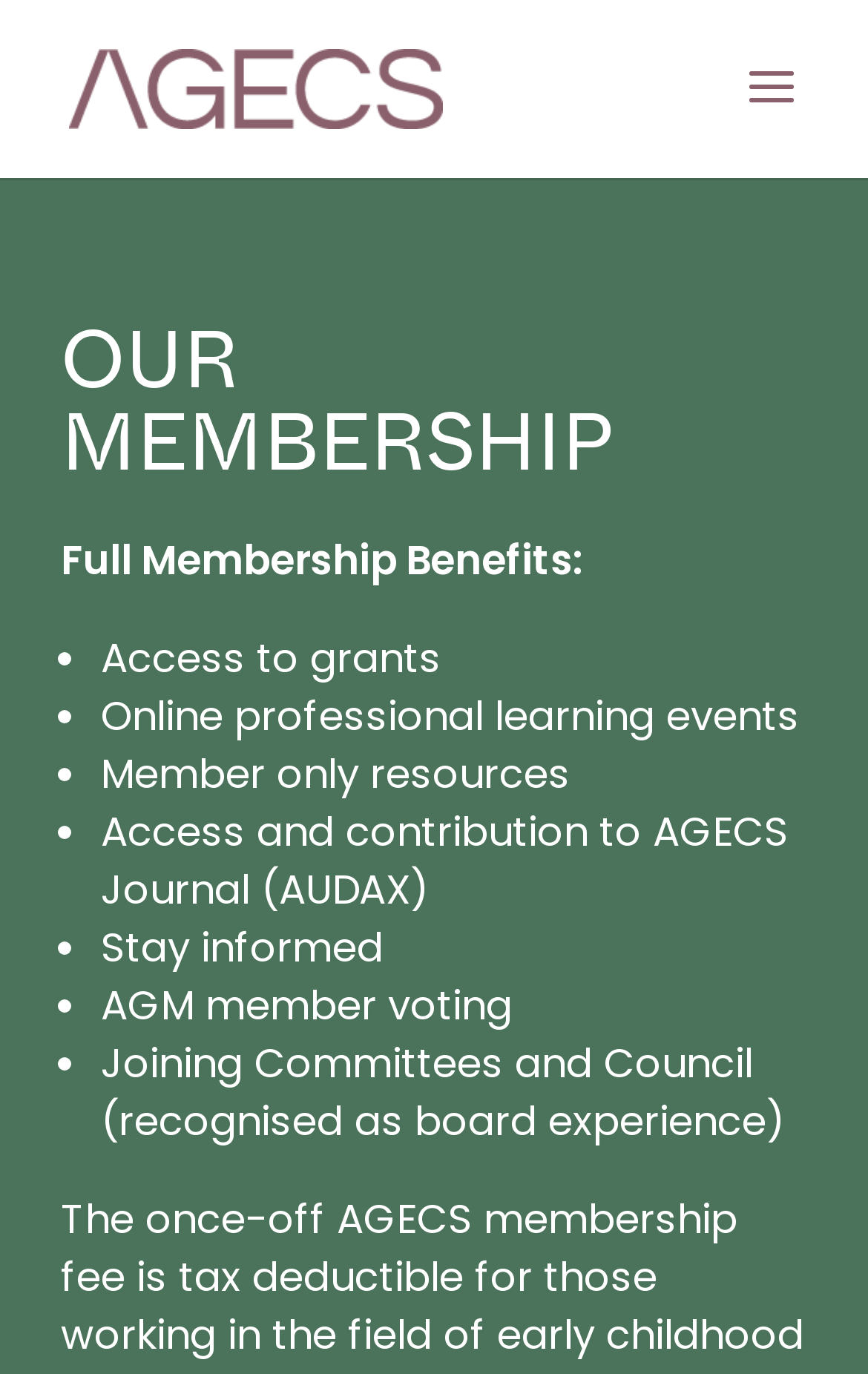What is the heading above the list of benefits?
Using the information from the image, give a concise answer in one word or a short phrase.

OUR MEMBERSHIP